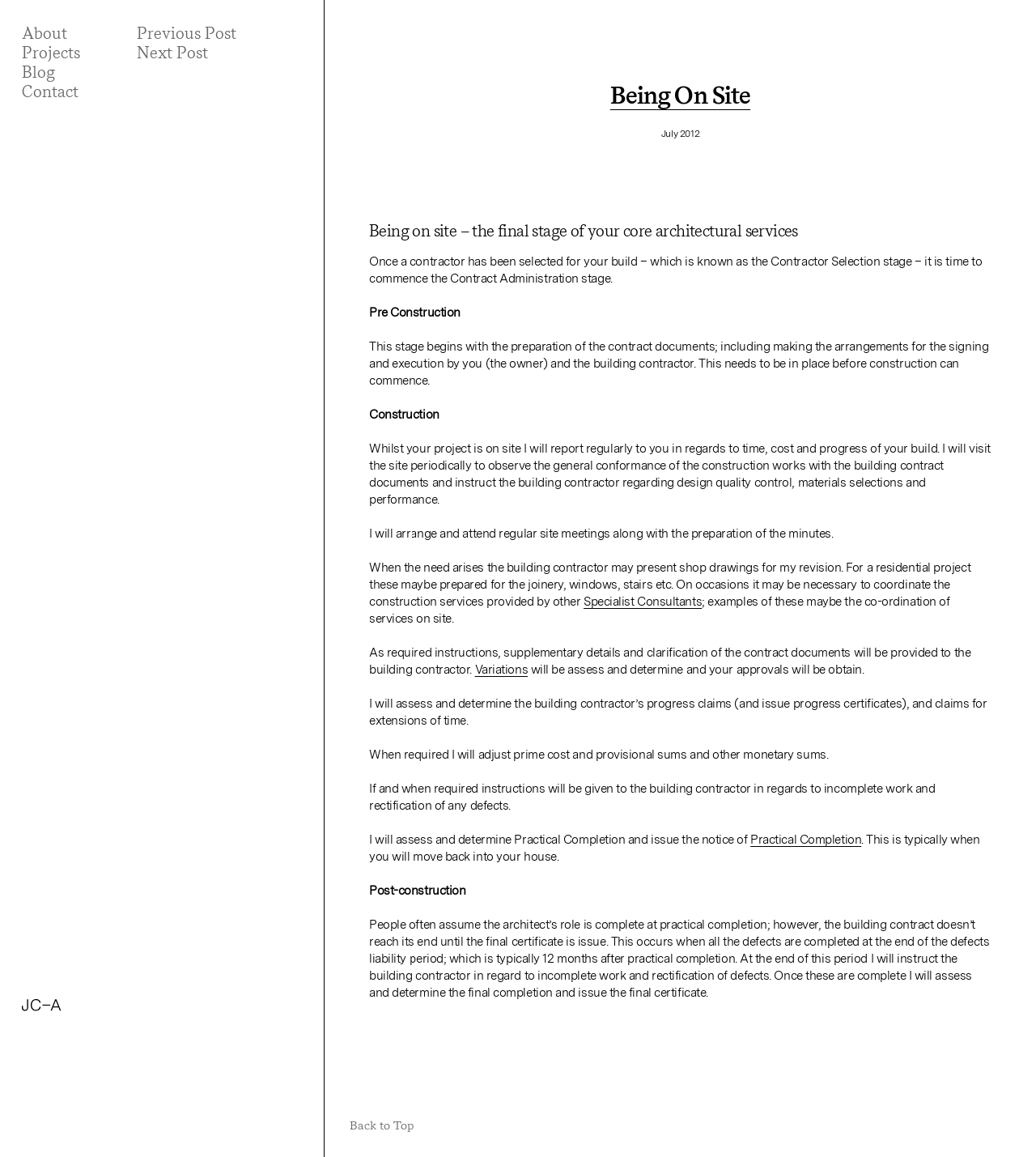What is the main title displayed on this webpage?

Being On Site